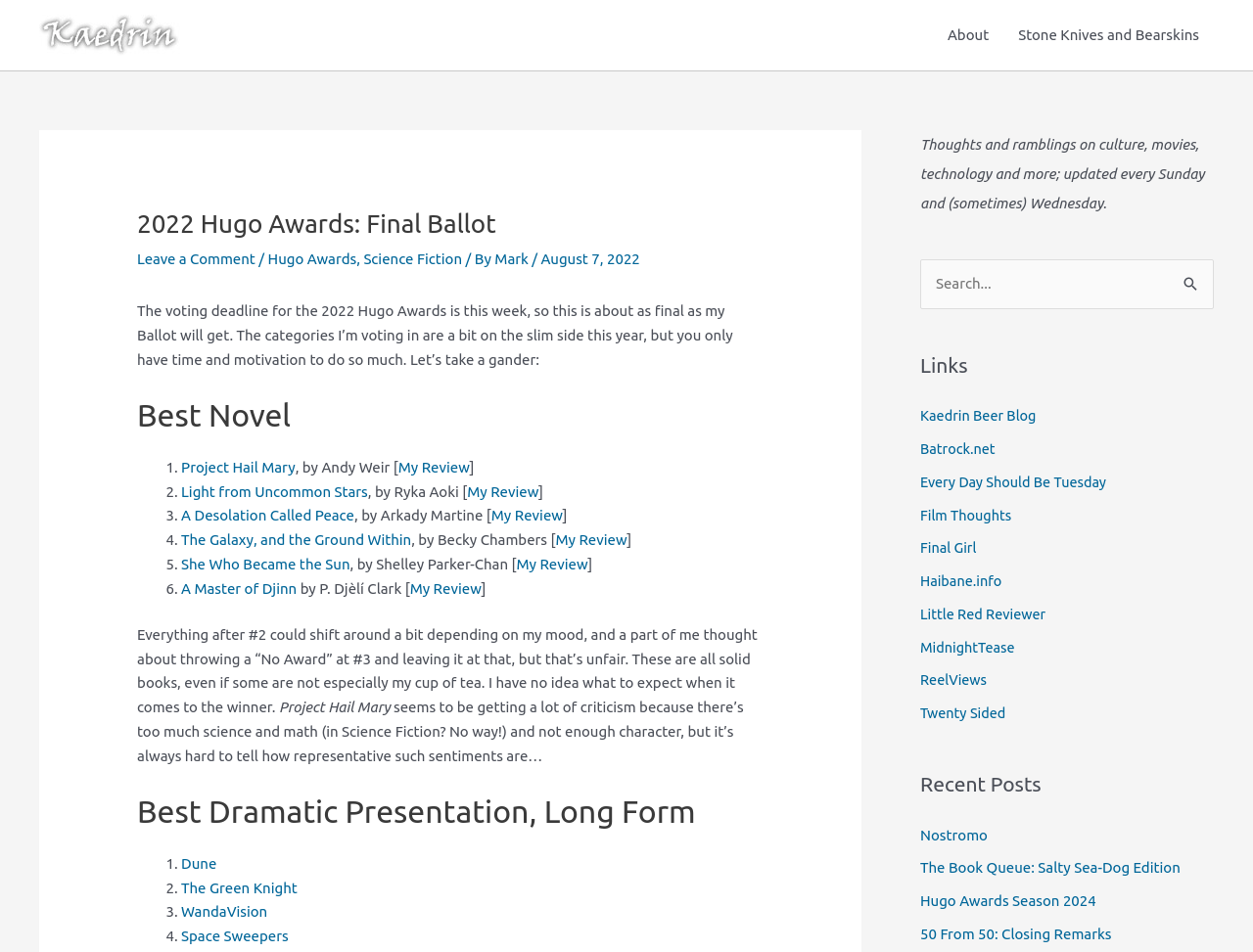Locate the UI element described by parent_node: Search for: name="s" placeholder="Search..." and provide its bounding box coordinates. Use the format (top-left x, top-left y, bottom-right x, bottom-right y) with all values as floating point numbers between 0 and 1.

[0.734, 0.272, 0.969, 0.325]